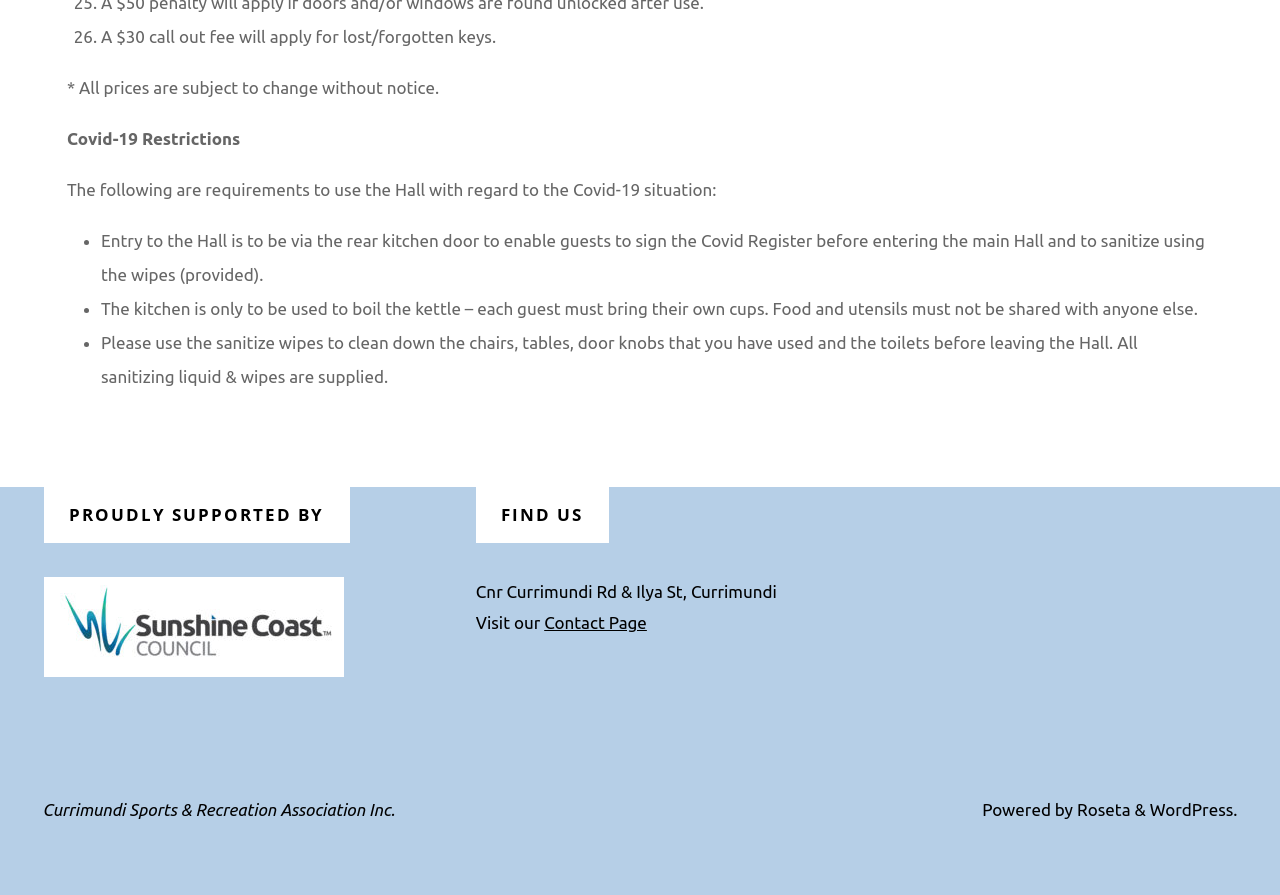Based on the description "Contact Page", find the bounding box of the specified UI element.

[0.425, 0.685, 0.505, 0.706]